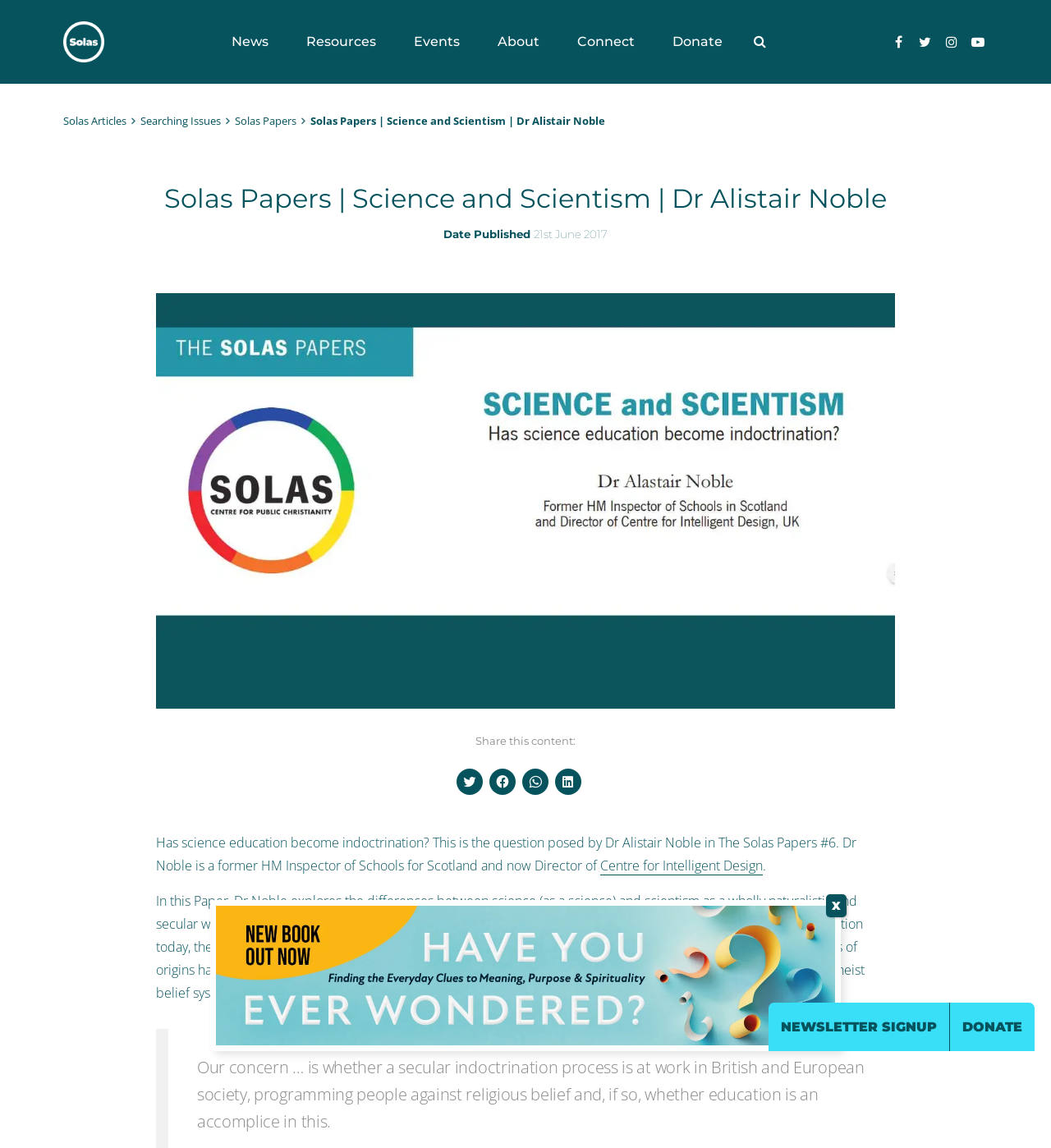What is the former profession of Dr Alistair Noble?
Provide a well-explained and detailed answer to the question.

The answer can be found in the main content of the webpage, where it is stated 'Dr Noble is a former HM Inspector of Schools for Scotland and now Director of Centre for Intelligent Design'.